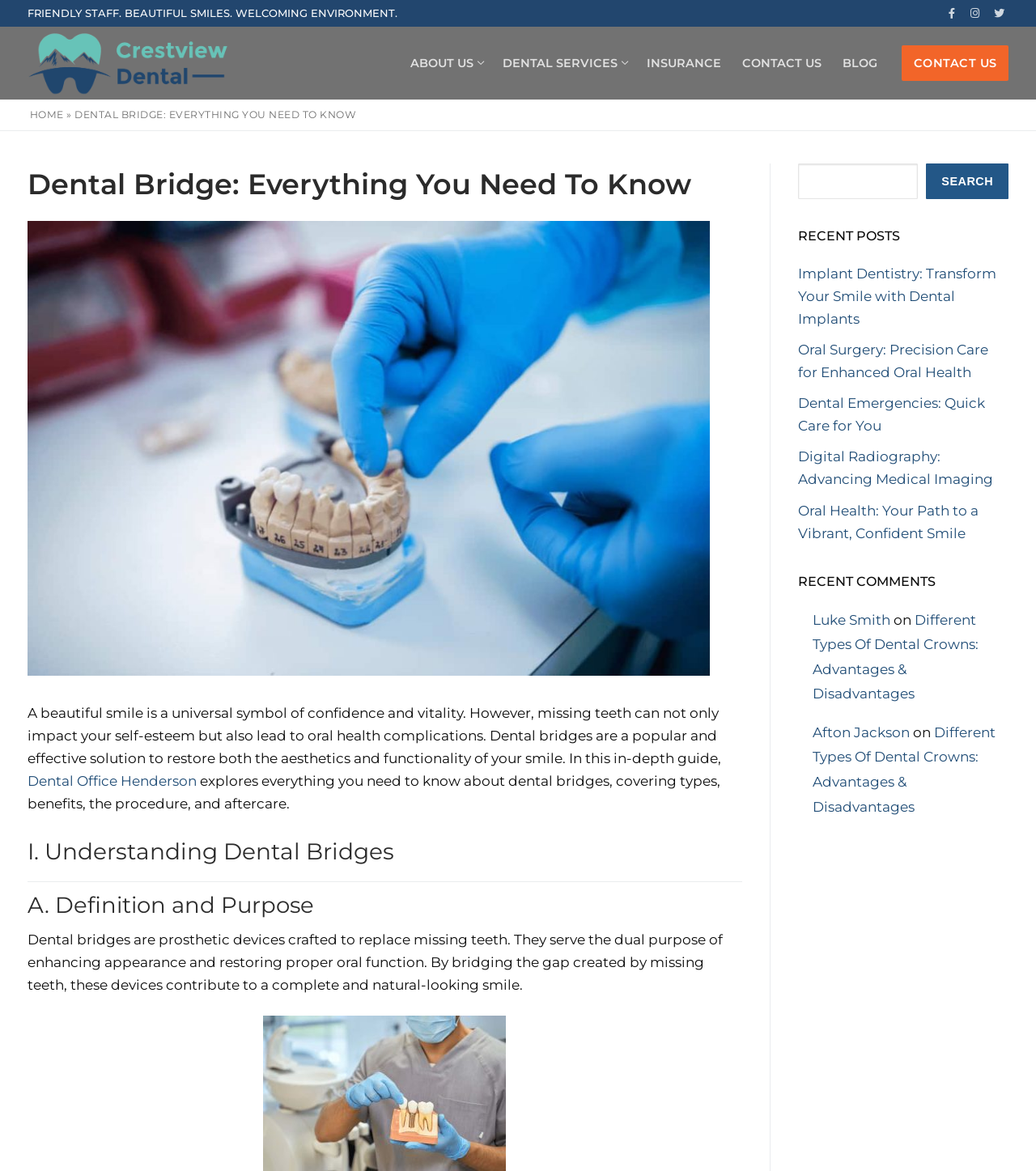Provide the bounding box coordinates of the UI element that matches the description: "Digital Radiography: Advancing Medical Imaging".

[0.77, 0.383, 0.958, 0.416]